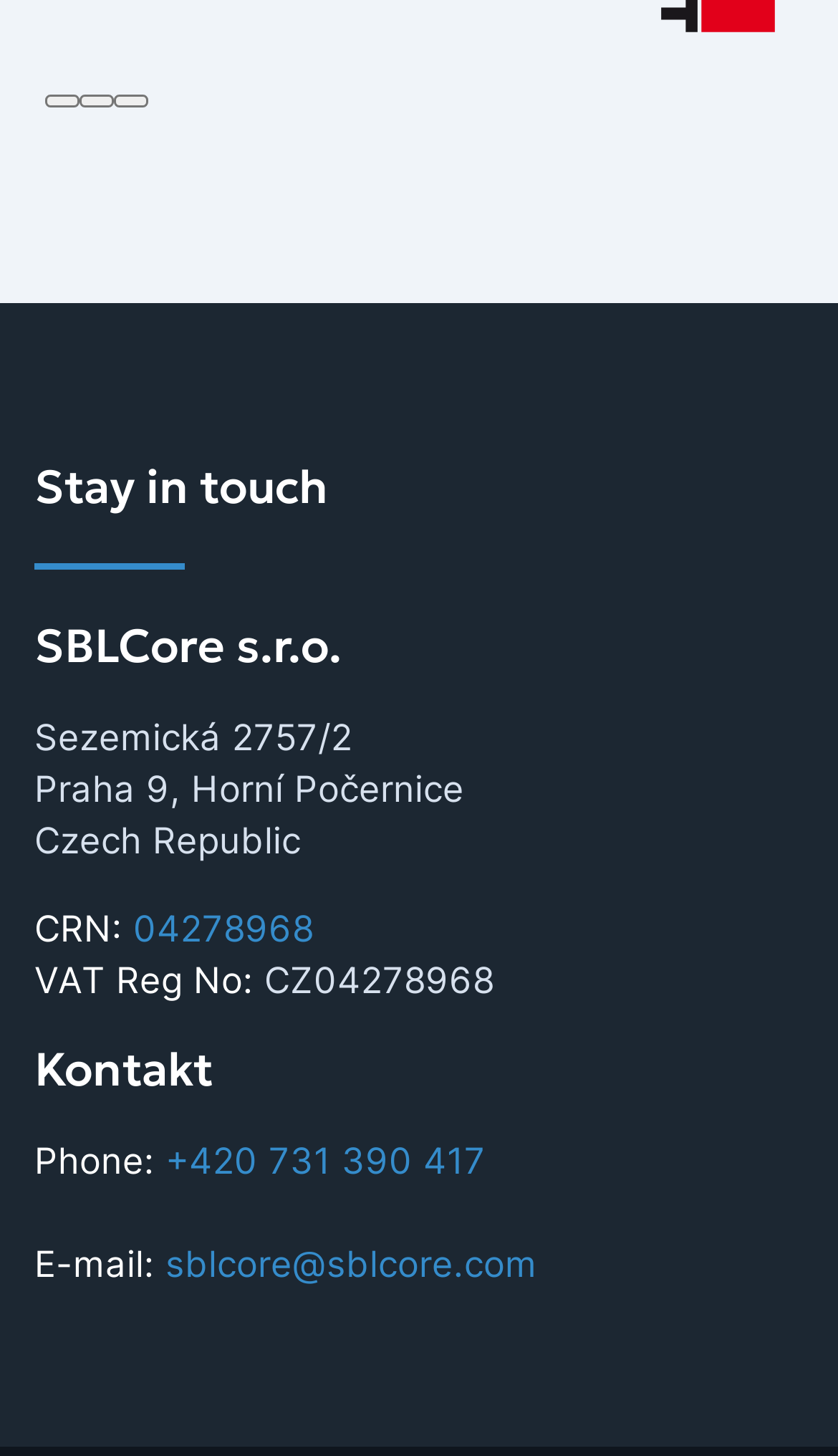What is the company's address?
Examine the screenshot and reply with a single word or phrase.

Sezemická 2757/2, Praha 9, Horní Počernice, Czech Republic